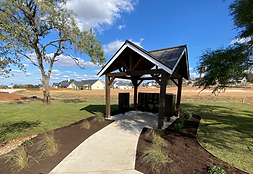Give an in-depth description of the image.

The image showcases a charming pavilion nestled within the Woodbridge Farms community, set against a backdrop of clear blue skies and a scenic landscape. The pavilion features a traditional gabled roof and wooden beams, providing a welcoming space for gatherings or relaxation. Surrounding the pavilion, the well-maintained lawn is accentuated by neat landscaping, including ornamental grasses and a paved pathway that leads to the structure. In the distance, newly developed homes can be seen, highlighting the growth and communal spirit of Woodbridge Farms. This space is designed for community interaction, reflecting the development's commitment to creating inviting amenities for residents.